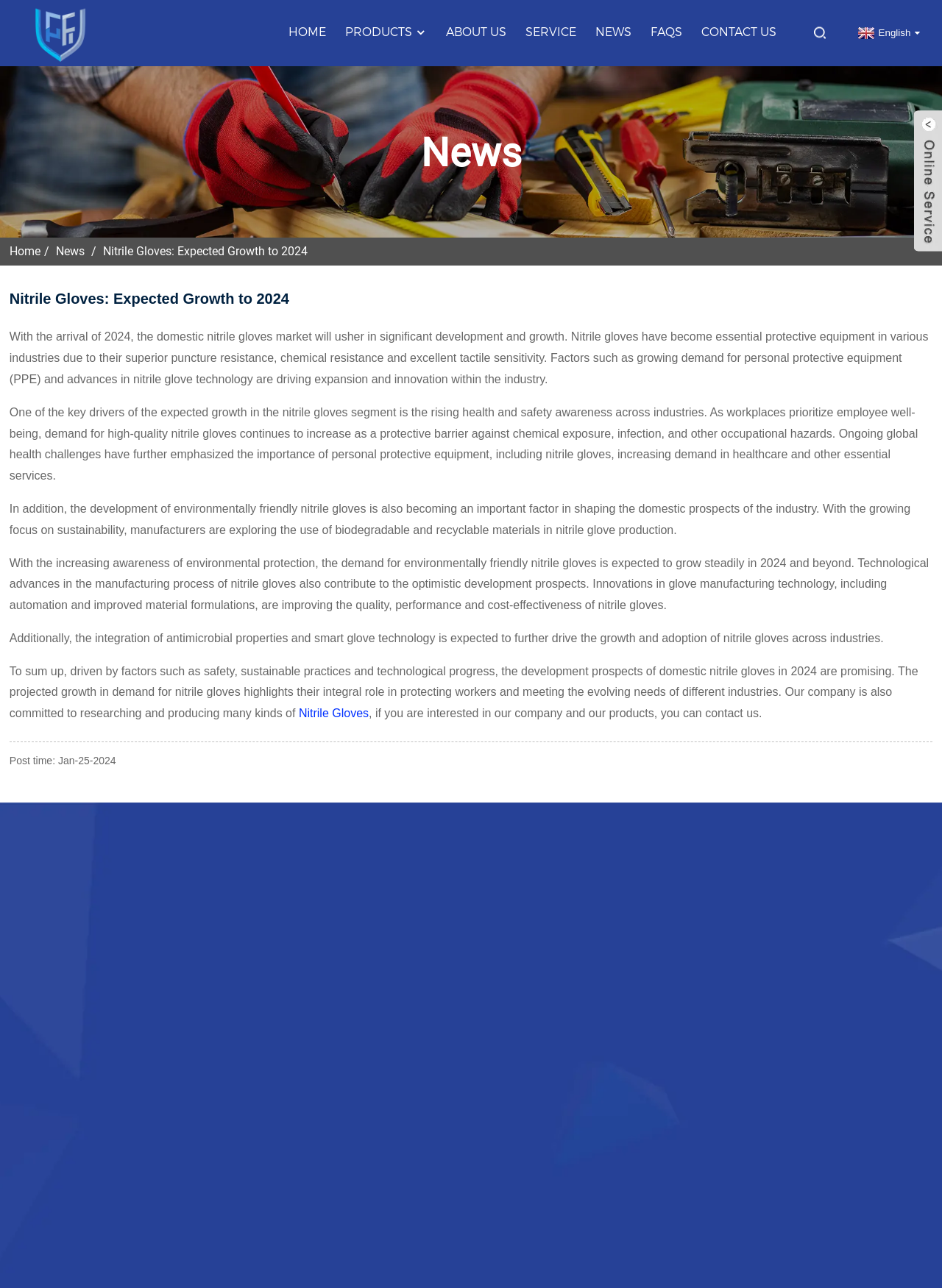Please find and report the bounding box coordinates of the element to click in order to perform the following action: "Click the 'PRODUCTS' link". The coordinates should be expressed as four float numbers between 0 and 1, in the format [left, top, right, bottom].

[0.367, 0.02, 0.453, 0.029]